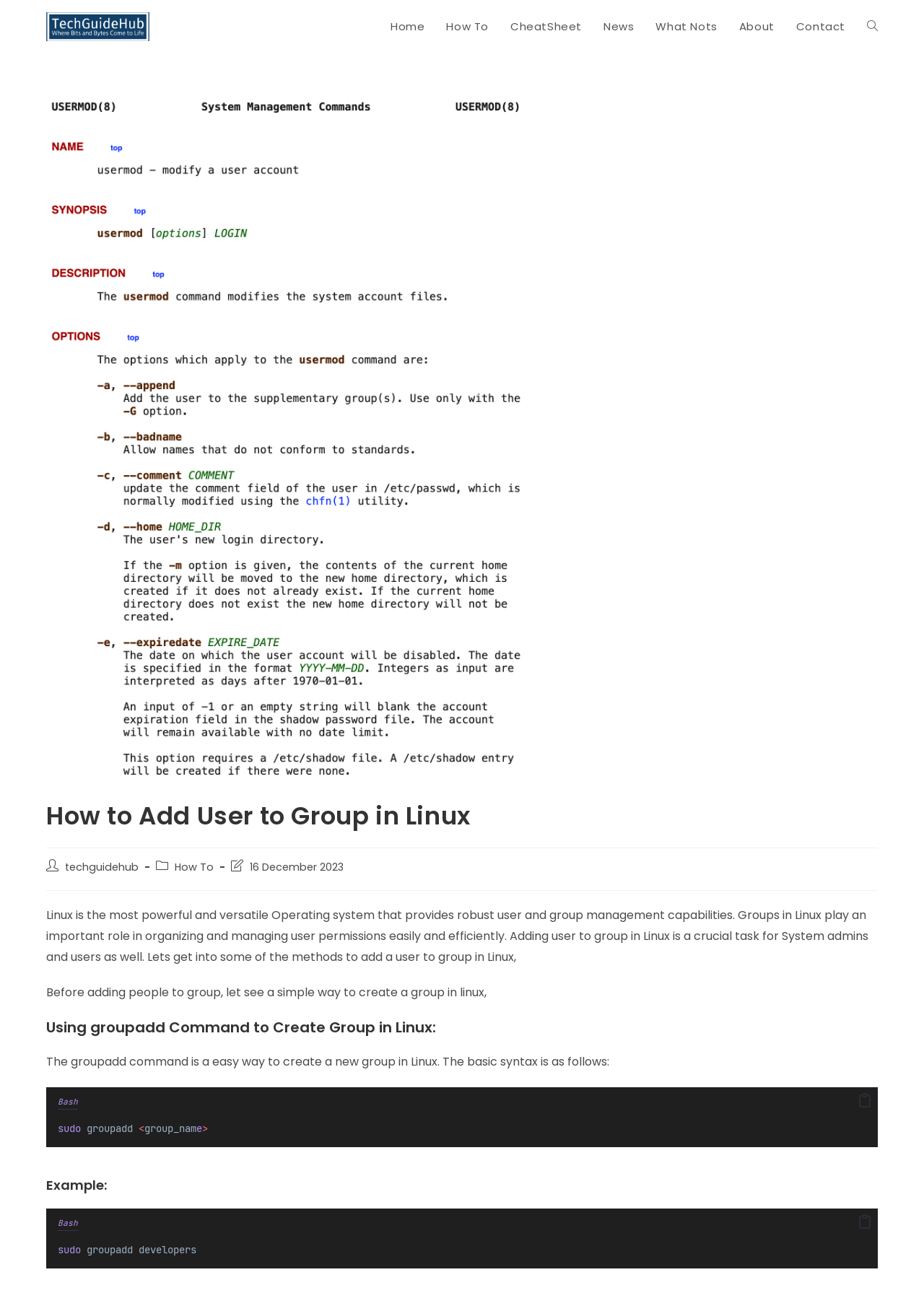Mark the bounding box of the element that matches the following description: "www.ekwa.com".

None